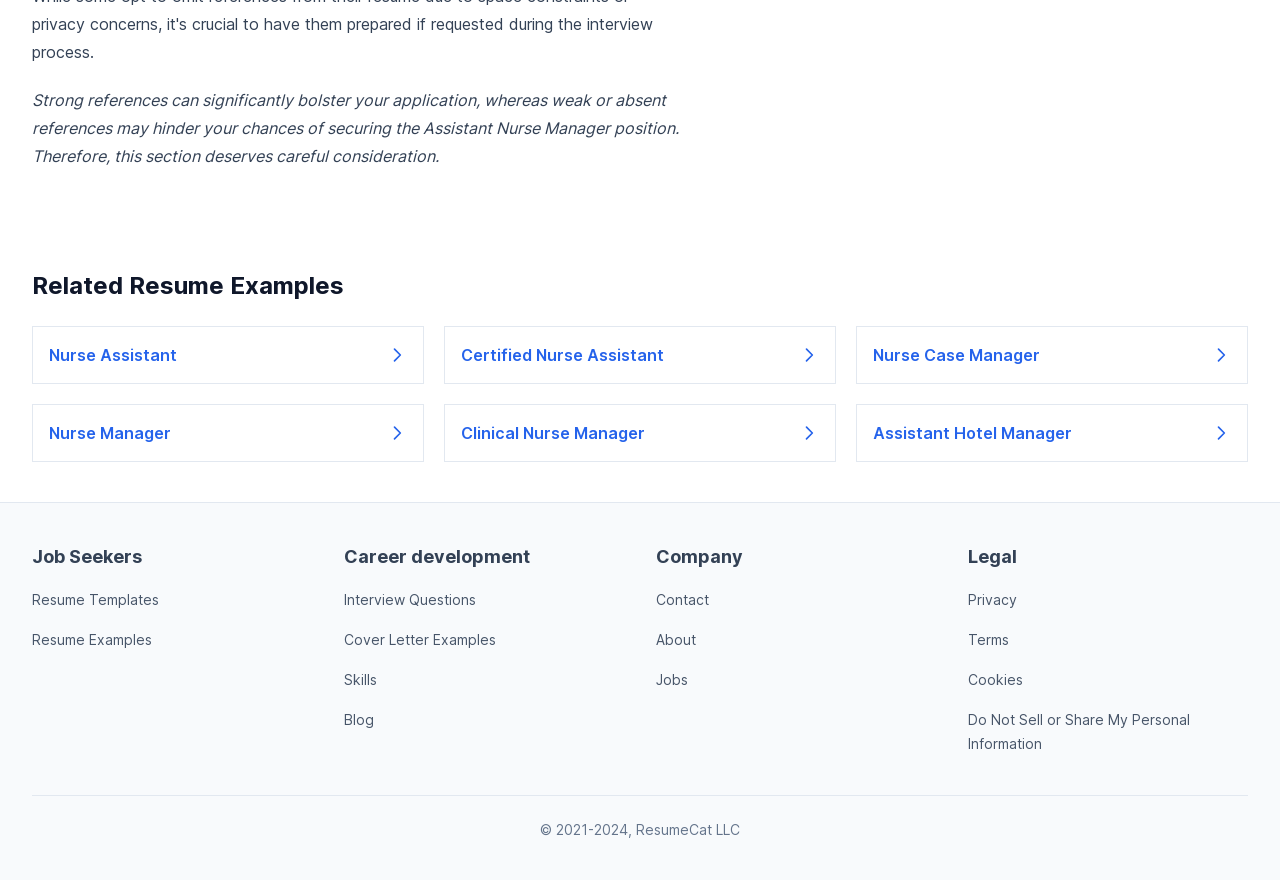What is the importance of strong references in a job application?
Look at the screenshot and provide an in-depth answer.

According to the static text at the top of the webpage, strong references can significantly bolster a job application, whereas weak or absent references may hinder the chances of securing a position.